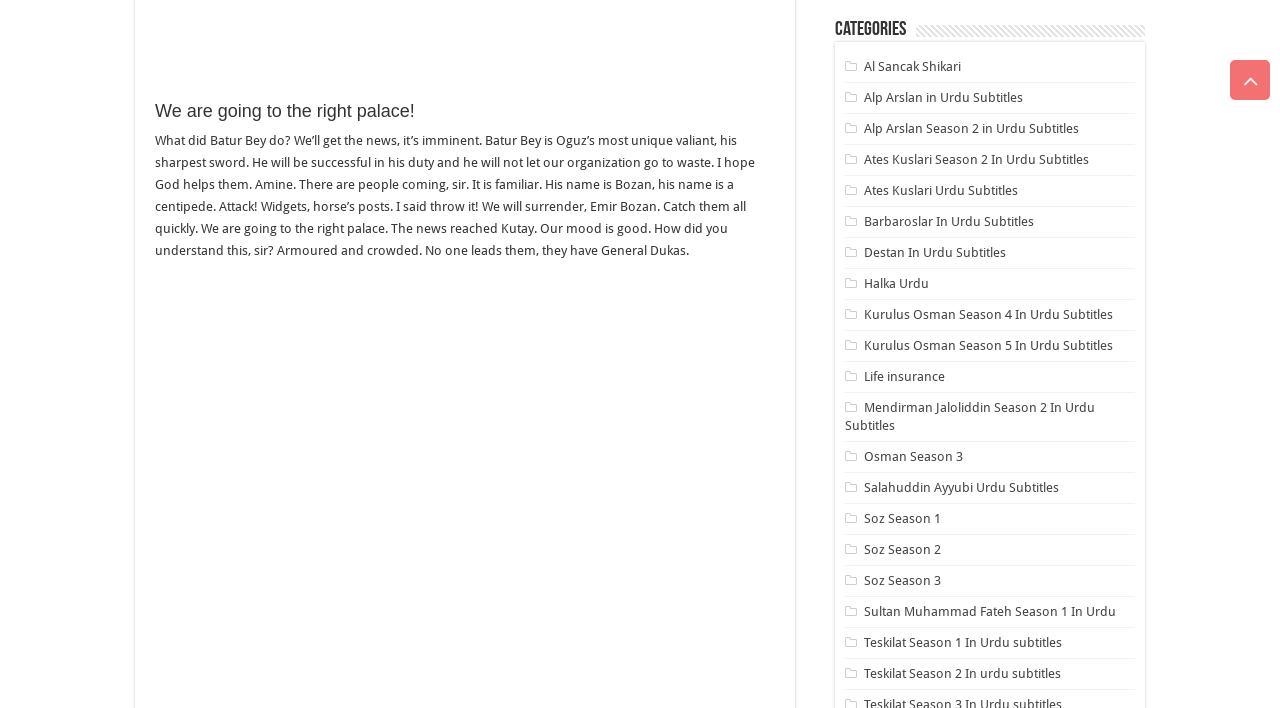Please specify the bounding box coordinates of the element that should be clicked to execute the given instruction: 'Click on 'Kurulus Osman Season 4 In Urdu Subtitles''. Ensure the coordinates are four float numbers between 0 and 1, expressed as [left, top, right, bottom].

[0.675, 0.434, 0.869, 0.455]